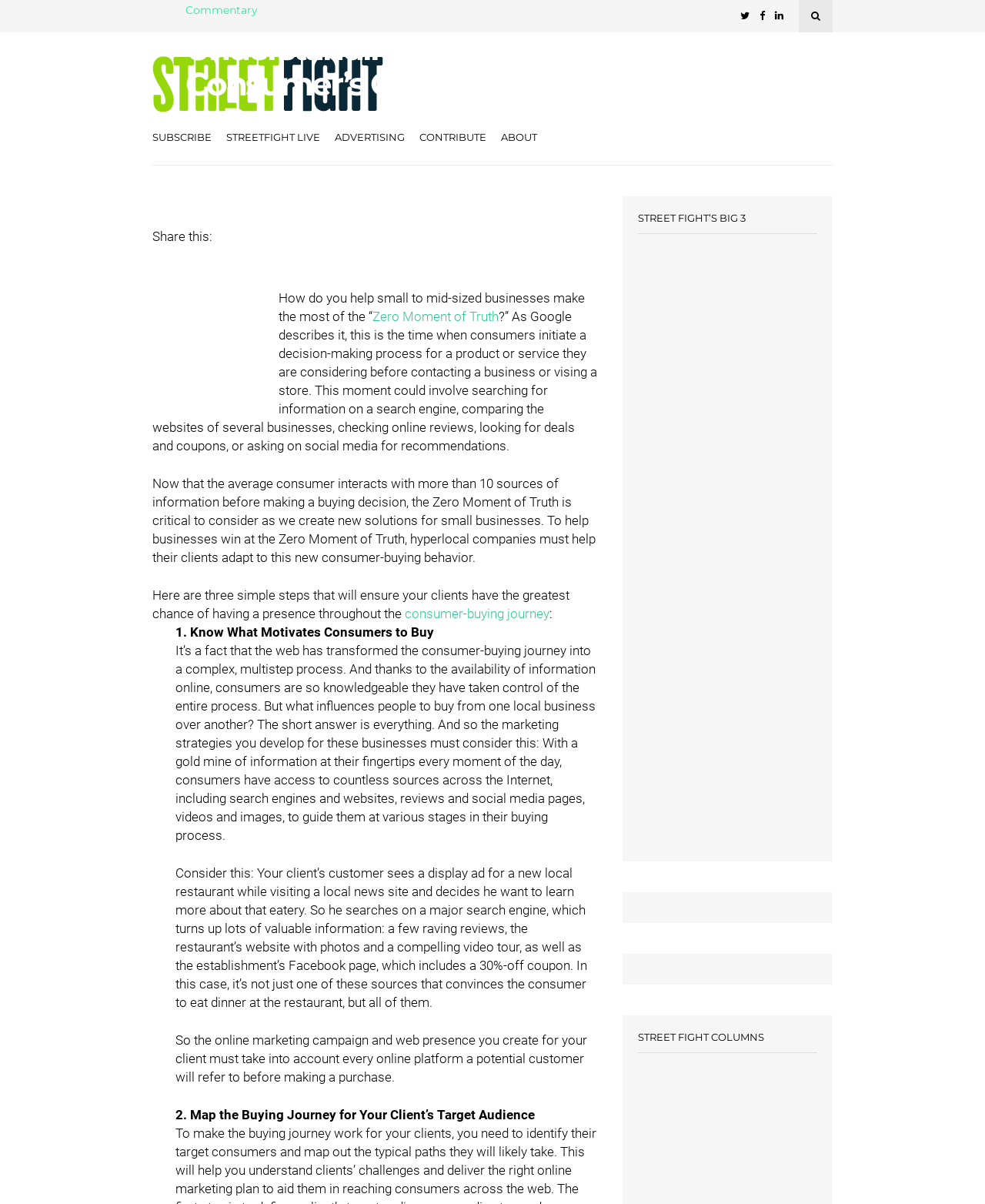Provide an in-depth description of the elements and layout of the webpage.

This webpage is about understanding the local consumer's online path to purchase, specifically focusing on the "Zero Moment of Truth" concept. At the top, there are three social media icons and a search icon on the right side, followed by a Street Fight logo and a navigation menu with links to "SUBSCRIBE", "STREETFIGHT LIVE", "ADVERTISING", "CONTRIBUTE", and "ABOUT".

Below the navigation menu, there is a heading that reads "Understanding the Local Consumer’s Online Path to Purchase" and a timestamp indicating the article was published on February 5, 2013. The author's name, Todd Ebert, is mentioned alongside a "Share this:" button with a fingers icon.

The main content of the webpage is divided into several sections. The first section explains the concept of the "Zero Moment of Truth", which is the time when consumers initiate a decision-making process for a product or service they are considering before contacting a business or visiting a store. This moment involves searching for information online, comparing websites, checking reviews, looking for deals, and asking for recommendations on social media.

The second section emphasizes the importance of considering the Zero Moment of Truth when creating solutions for small businesses, as consumers interact with more than 10 sources of information before making a buying decision.

The third section provides three simple steps to help businesses win at the Zero Moment of Truth. The first step is to know what motivates consumers to buy, which involves understanding the complex, multistep process of the consumer-buying journey. The second step is to map the buying journey for the client's target audience, taking into account every online platform a potential customer will refer to before making a purchase.

On the right side of the webpage, there are two sections: "STREET FIGHT'S BIG 3" and "STREET FIGHT COLUMNS", each containing three links.